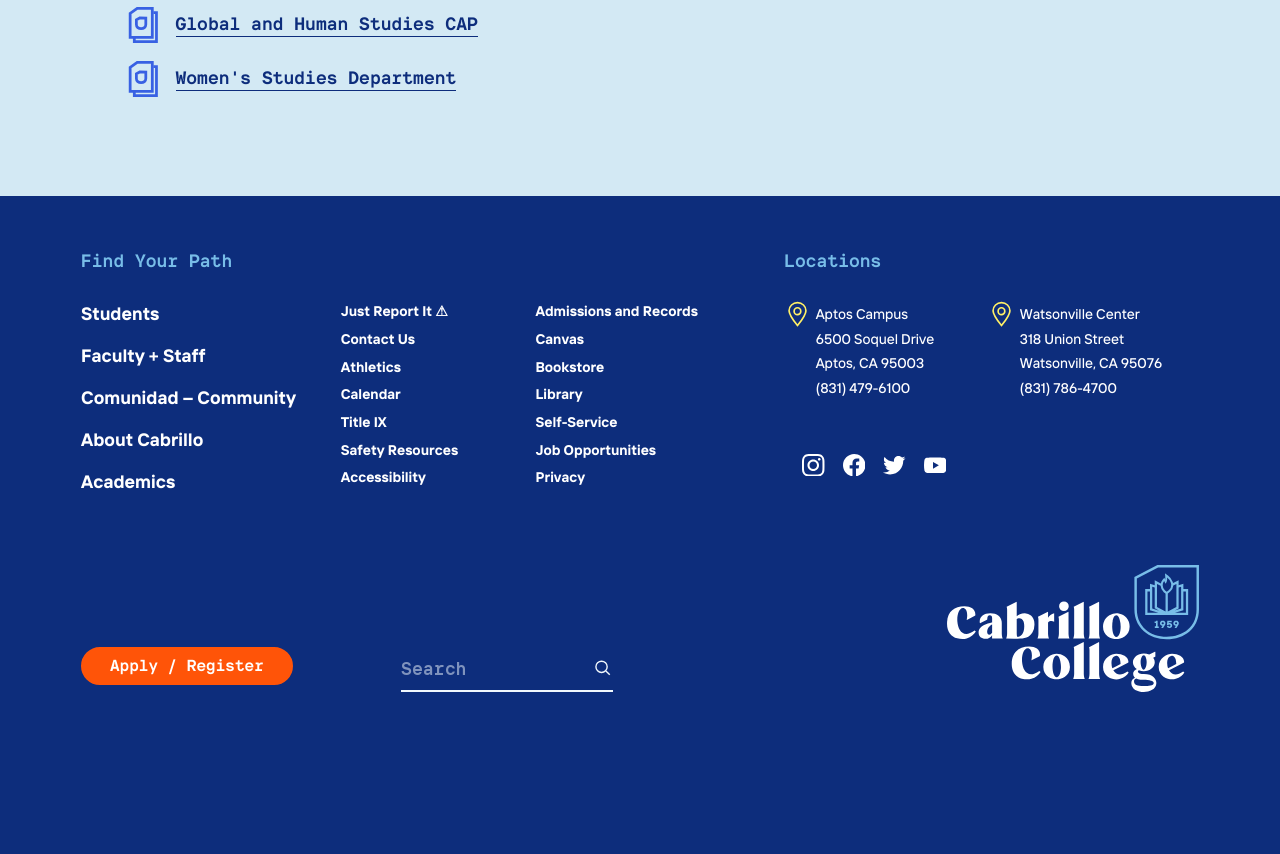Identify the bounding box coordinates of the element that should be clicked to fulfill this task: "Contact Us". The coordinates should be provided as four float numbers between 0 and 1, i.e., [left, top, right, bottom].

[0.266, 0.385, 0.418, 0.407]